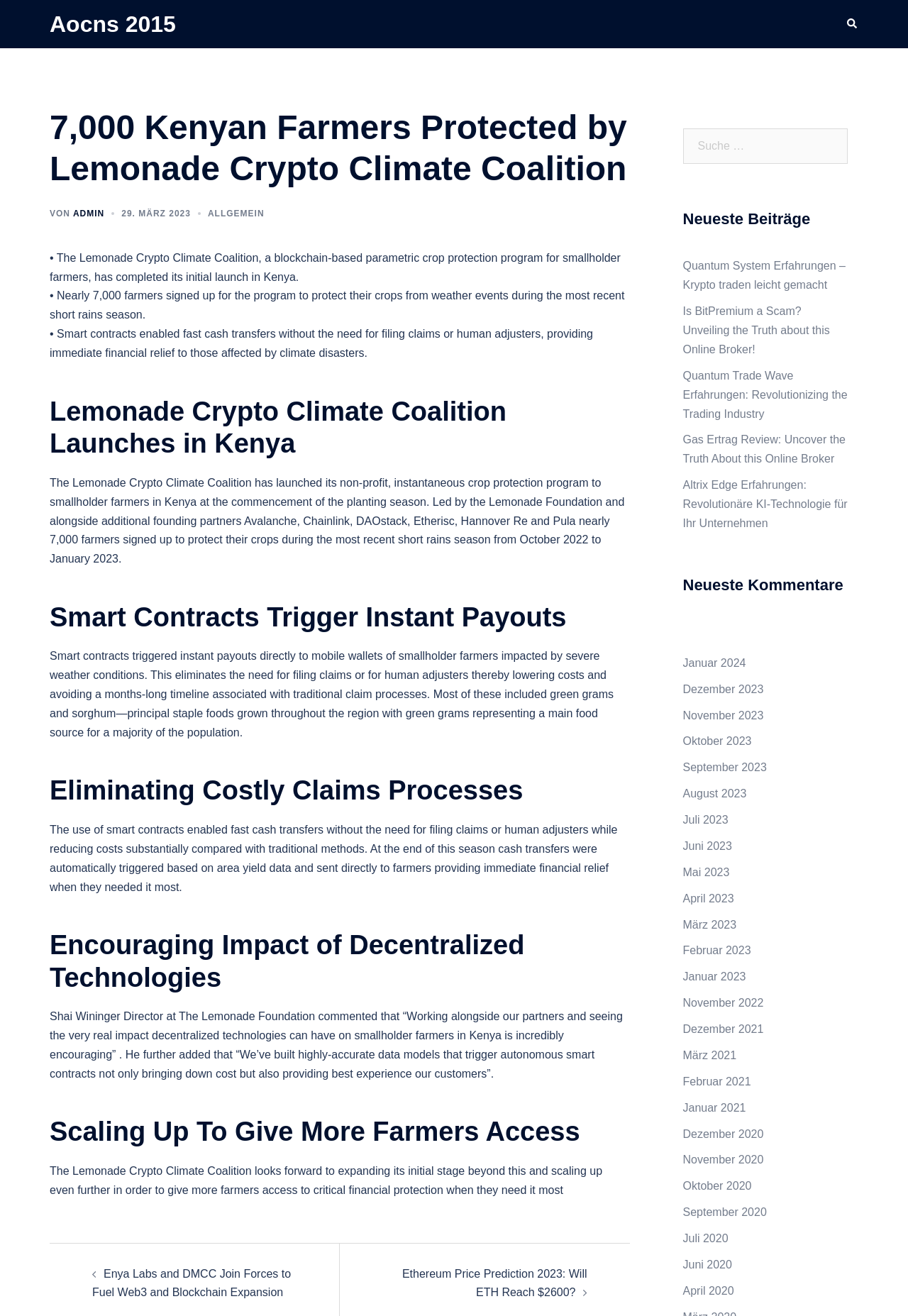Determine the bounding box coordinates for the area you should click to complete the following instruction: "Read the article about Lemonade Crypto Climate Coalition".

[0.055, 0.082, 0.693, 0.168]